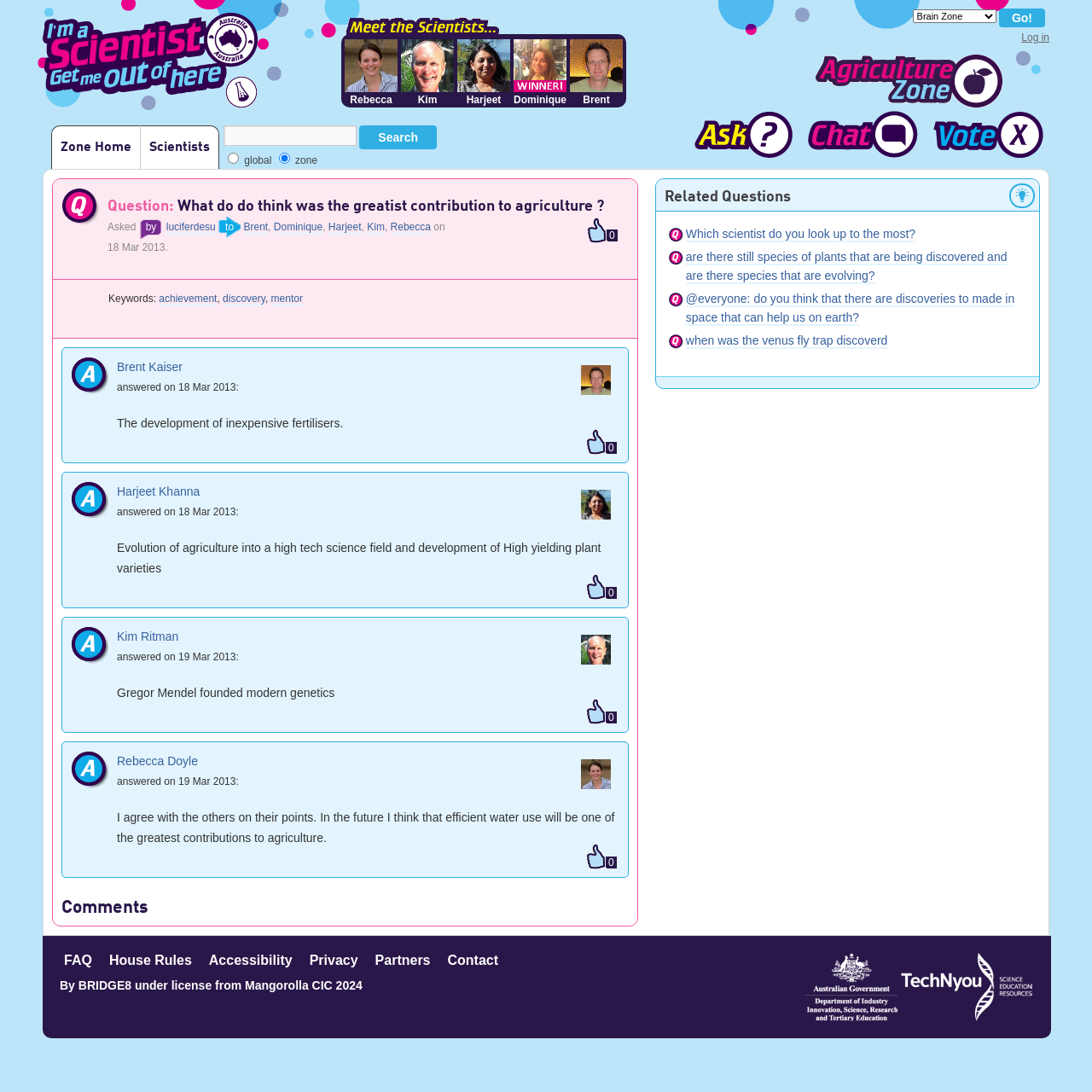How many scientists are listed on the webpage?
Please provide a comprehensive answer based on the details in the screenshot.

The webpage lists 5 scientists: Brent, Dominique, Harjeet, Kim, and Rebecca, each with their photo and answer to the question.